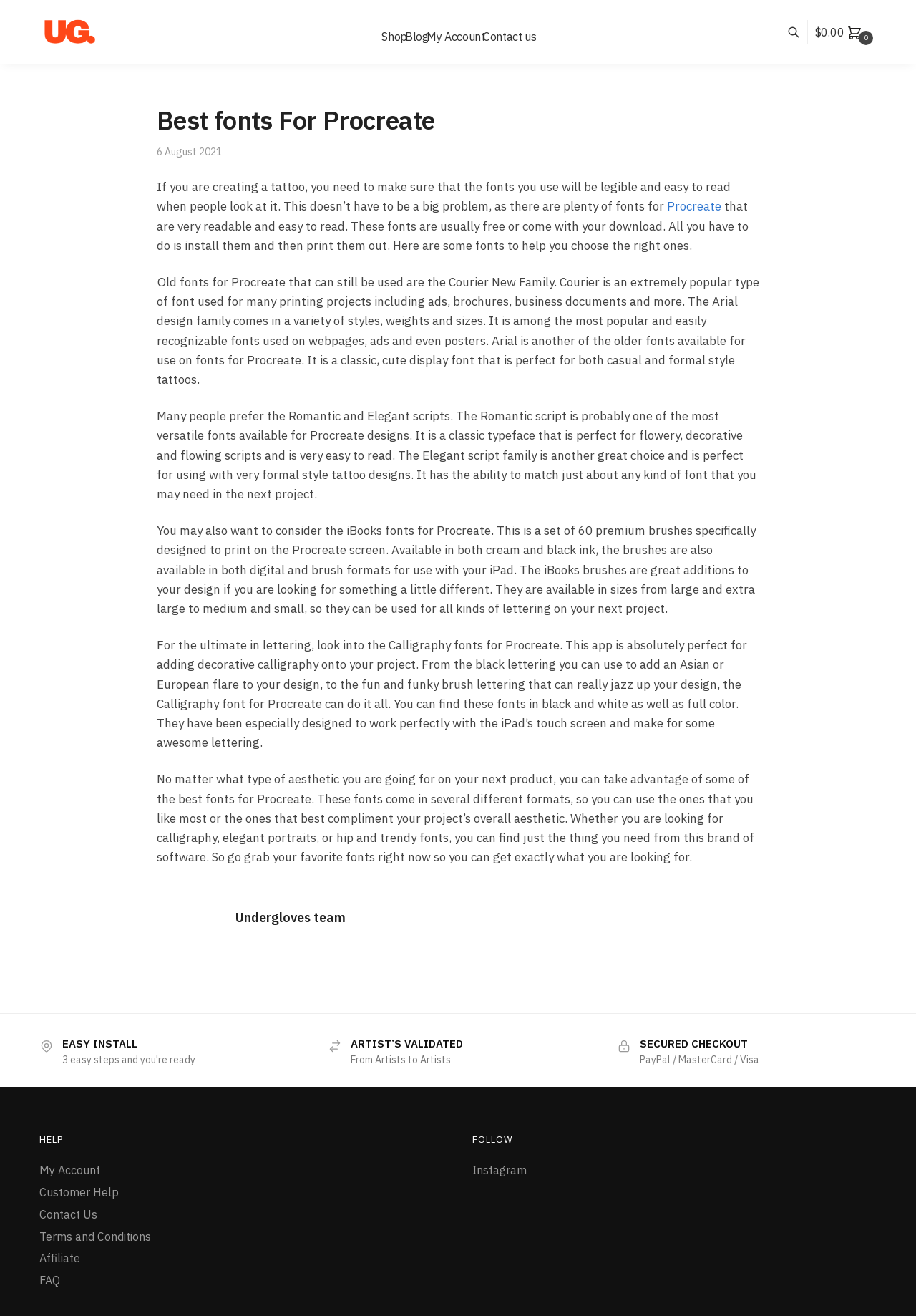Find the primary header on the webpage and provide its text.

Best fonts For Procreate